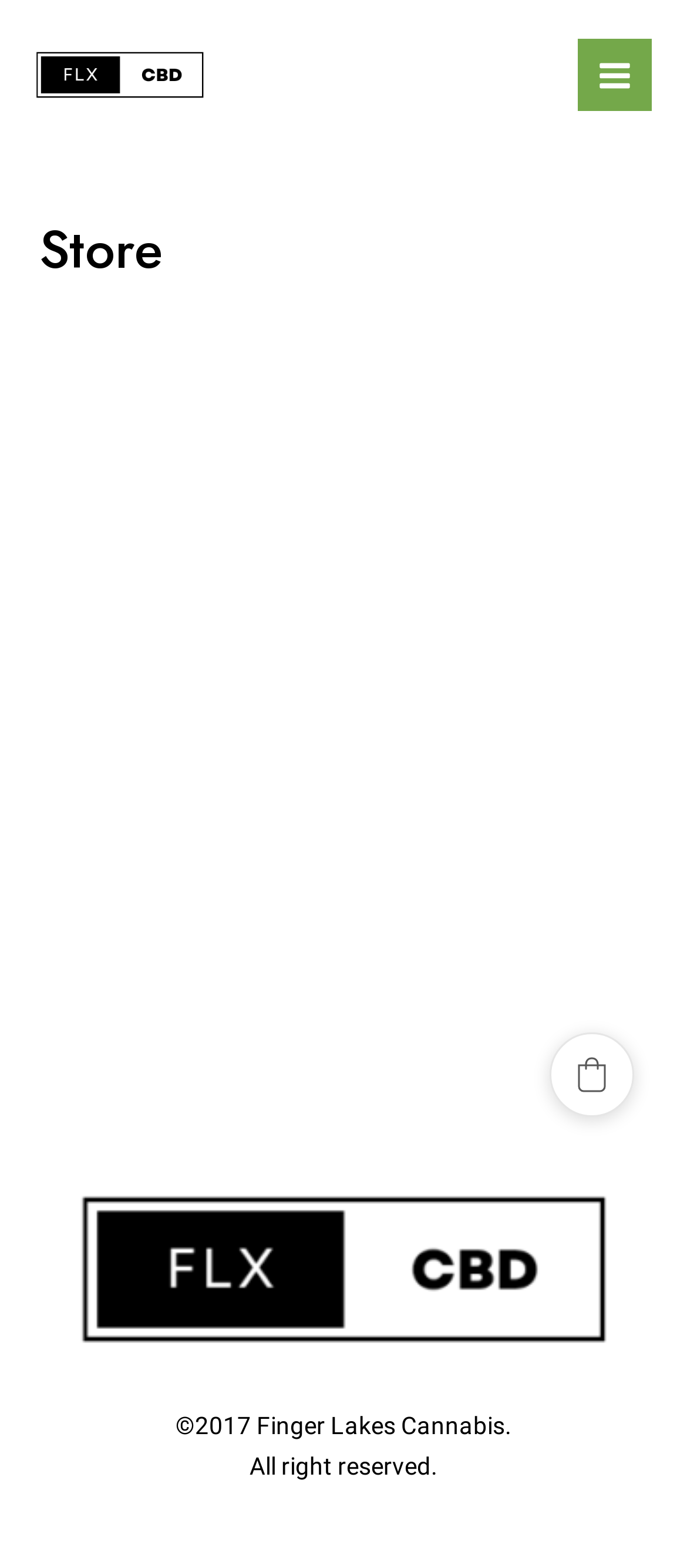What is the company name associated with this webpage?
Using the details shown in the screenshot, provide a comprehensive answer to the question.

I found a link element with the text 'Finger Lakes Cannabis' which is likely the company name associated with this webpage. Additionally, the copyright information at the bottom of the page also mentions 'Finger Lakes Cannabis'.